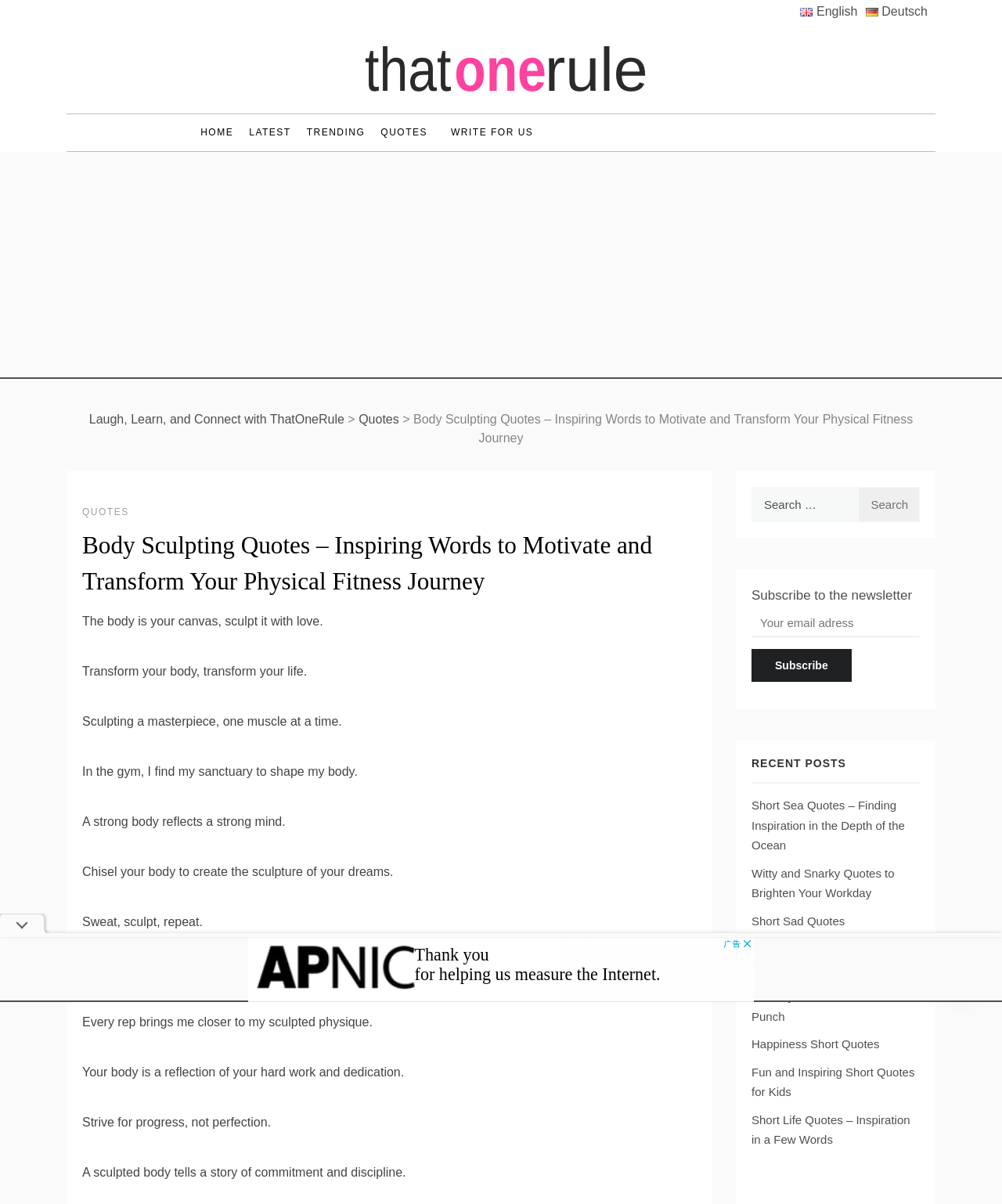Specify the bounding box coordinates of the area to click in order to execute this command: 'Search for quotes'. The coordinates should consist of four float numbers ranging from 0 to 1, and should be formatted as [left, top, right, bottom].

[0.75, 0.405, 0.918, 0.434]